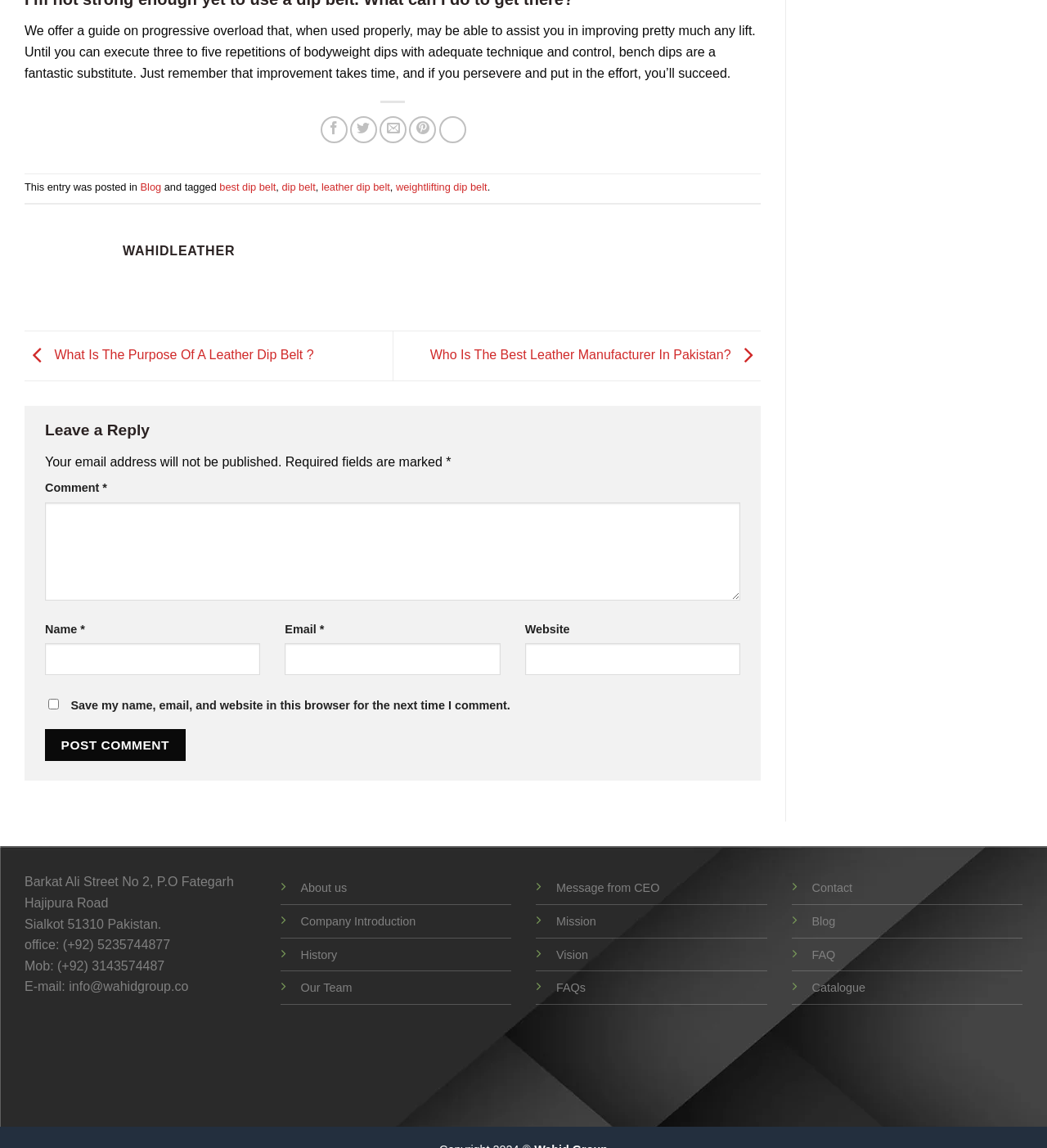Determine the bounding box coordinates of the clickable region to follow the instruction: "Leave a comment".

[0.043, 0.364, 0.707, 0.386]